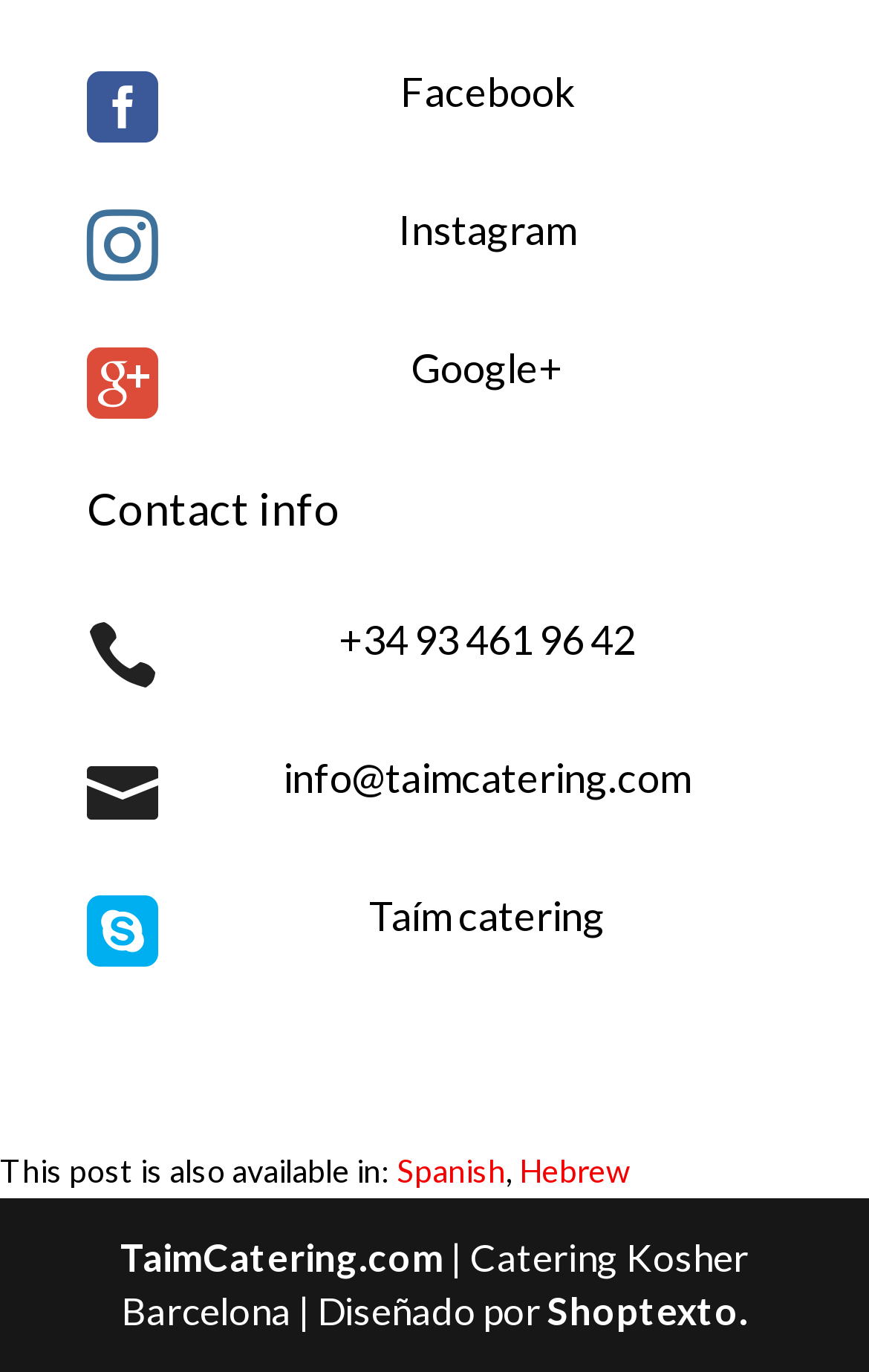Can you find the bounding box coordinates for the element to click on to achieve the instruction: "Click Facebook"?

[0.221, 0.052, 0.9, 0.098]